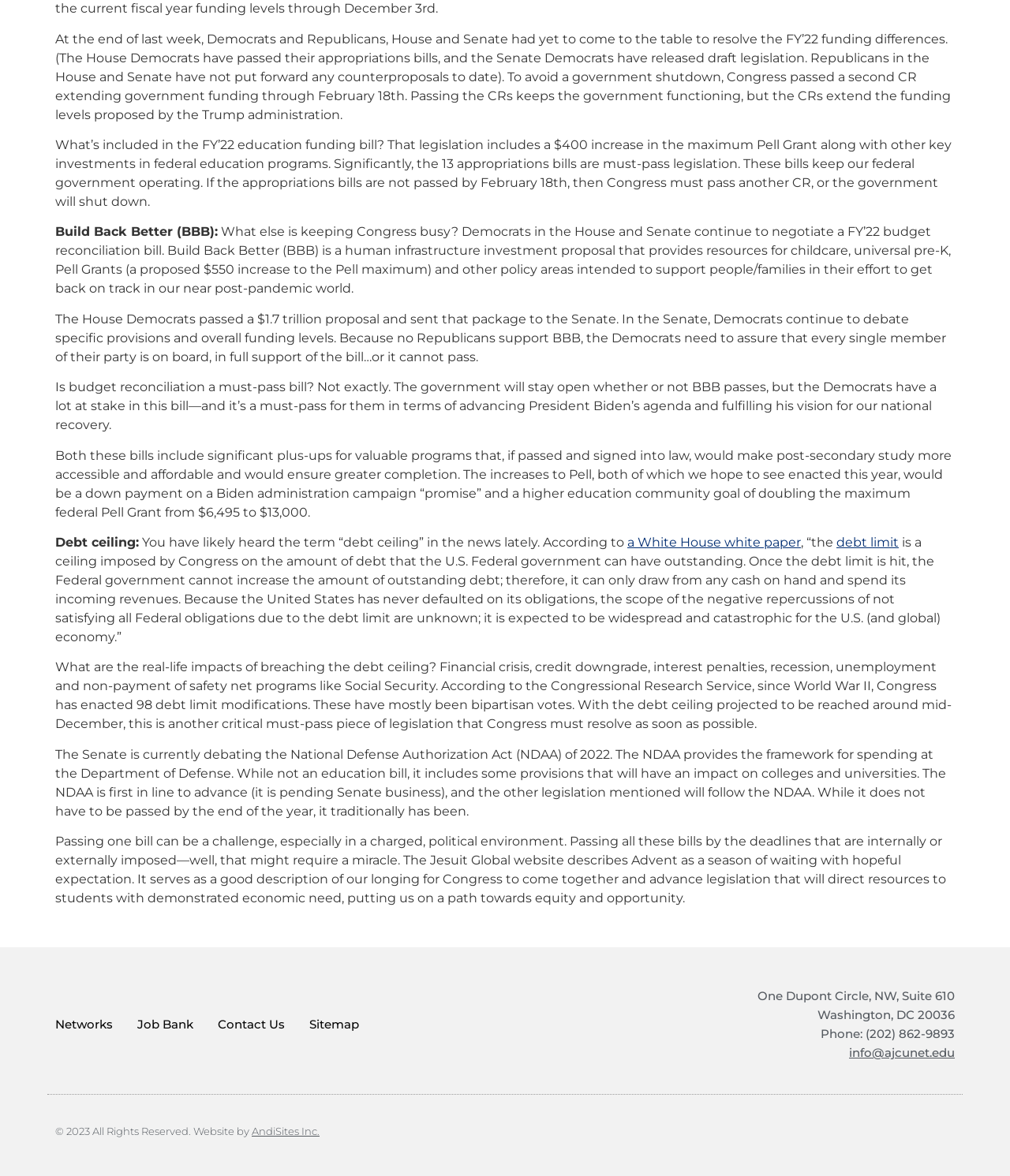Using the format (top-left x, top-left y, bottom-right x, bottom-right y), provide the bounding box coordinates for the described UI element. All values should be floating point numbers between 0 and 1: AndiSites Inc.

[0.249, 0.956, 0.316, 0.967]